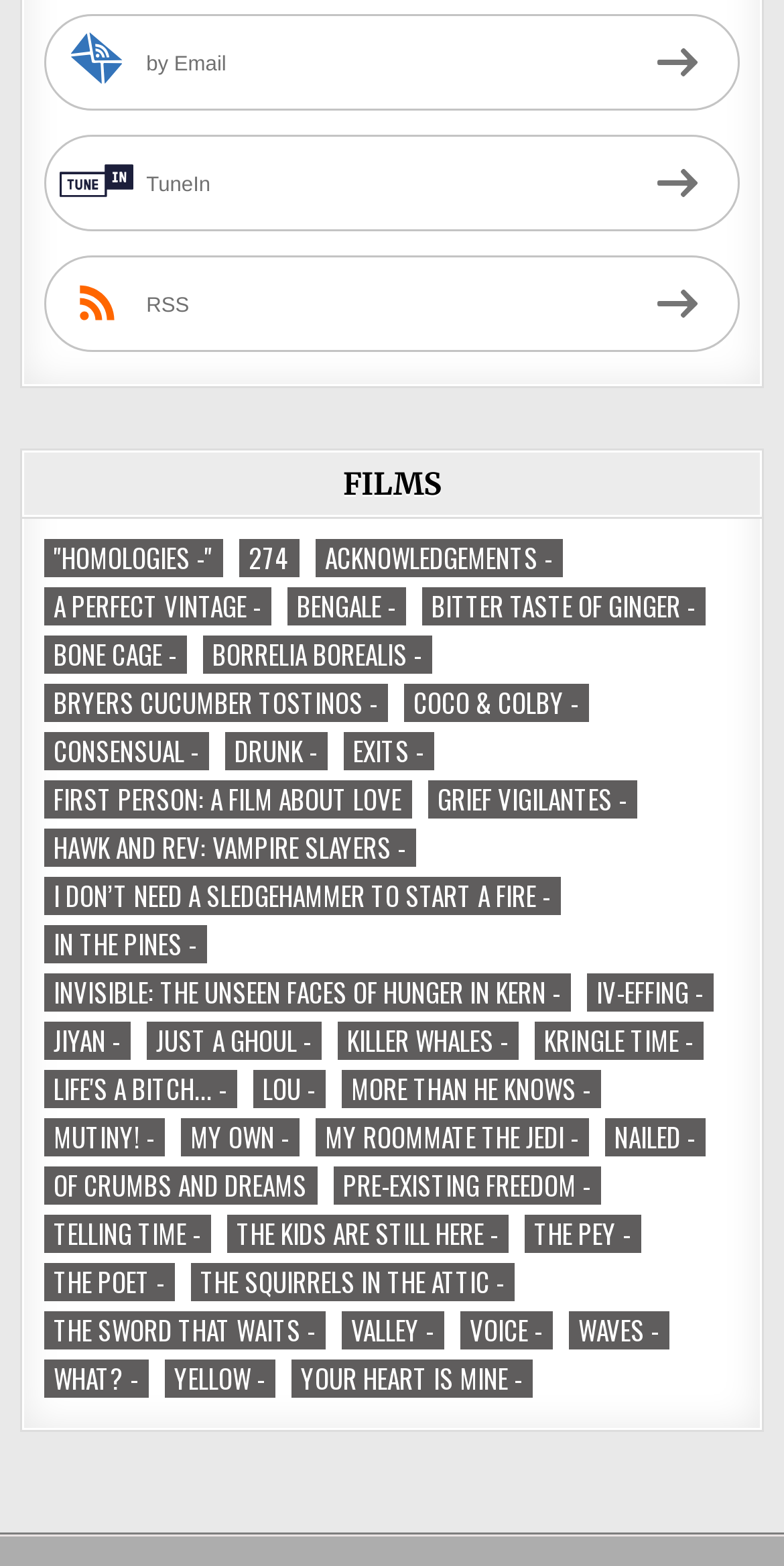Please identify the bounding box coordinates of the region to click in order to complete the given instruction: "View Legal-Based Jail Guidelines". The coordinates should be four float numbers between 0 and 1, i.e., [left, top, right, bottom].

None